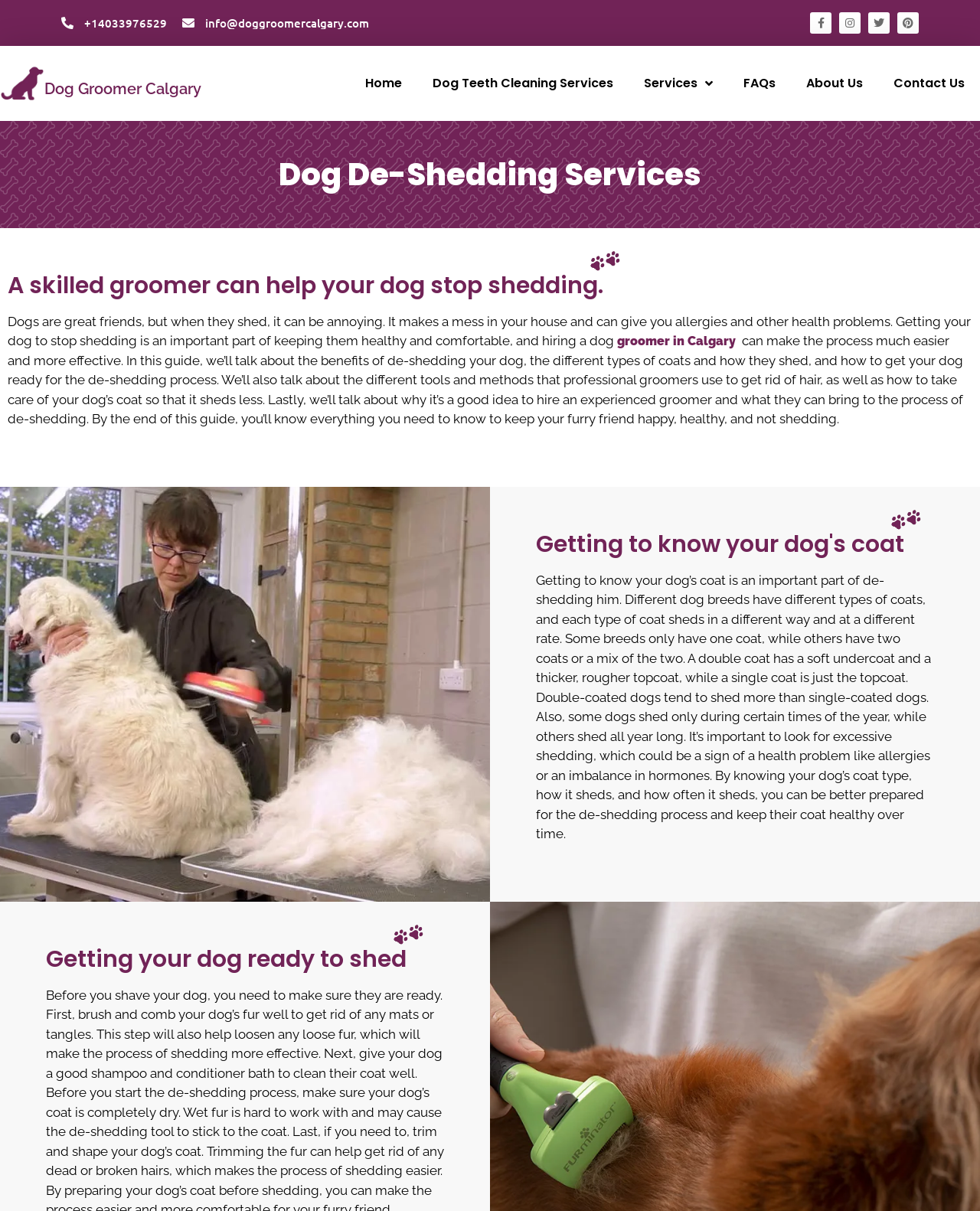Identify the bounding box coordinates of the HTML element based on this description: "alt="Dog groomer calgary"".

[0.0, 0.051, 0.045, 0.087]